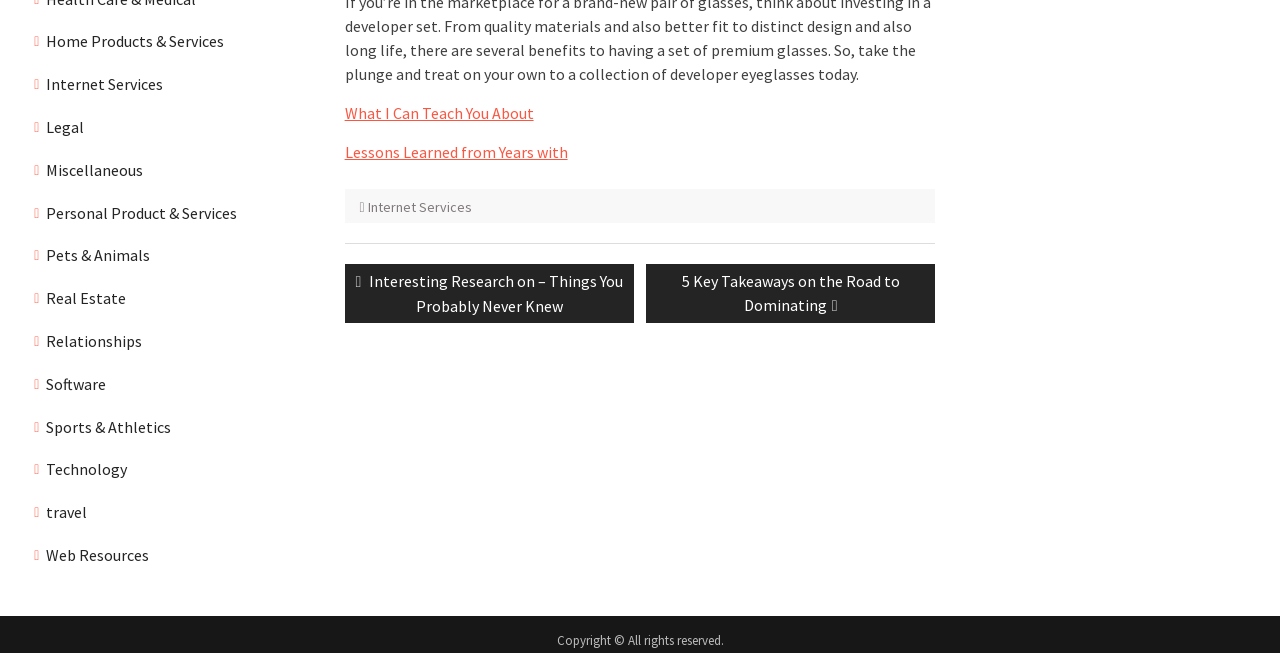Look at the image and write a detailed answer to the question: 
How many categories are listed in the webpage?

I counted the number of link elements under the root element that have distinct categories, such as 'Home Products & Services', 'Internet Services', 'Legal', and so on, and found 12 categories in total.